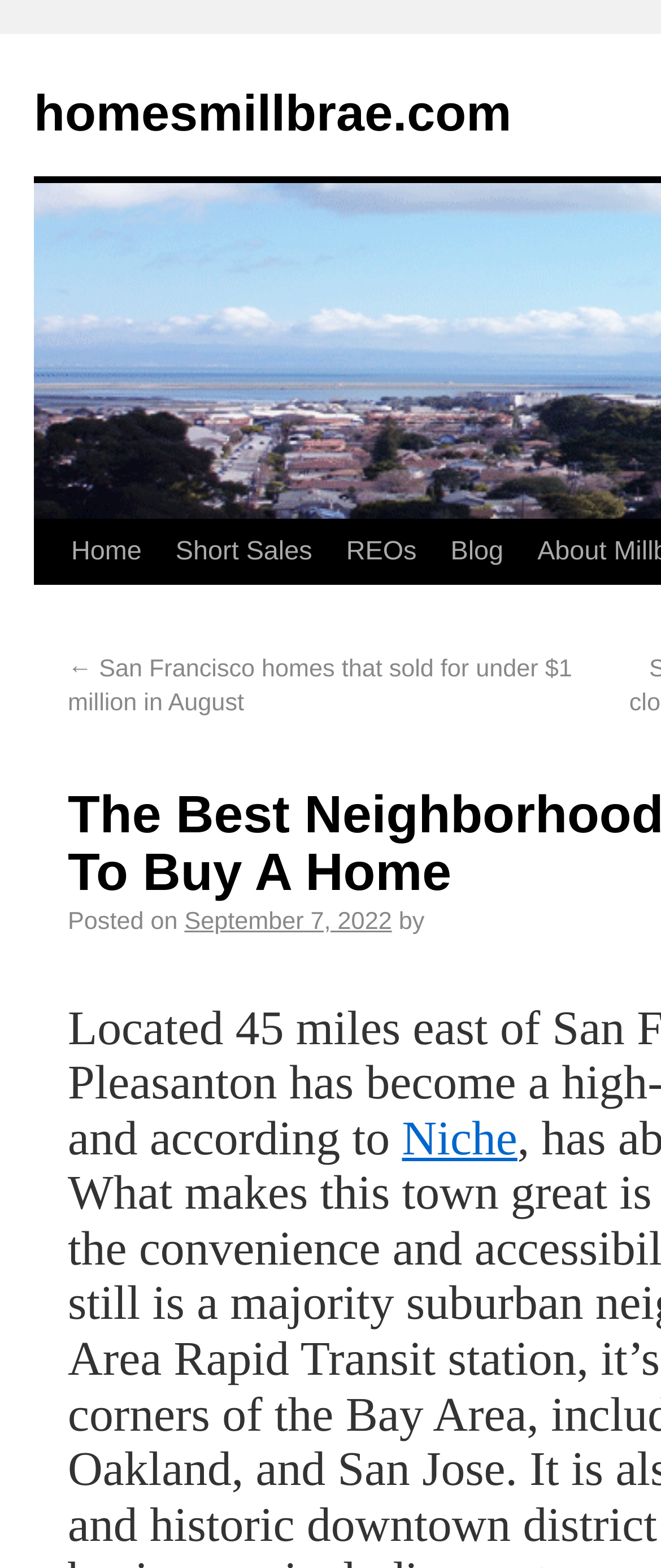Please determine the bounding box coordinates of the element's region to click for the following instruction: "go to home page".

[0.082, 0.332, 0.24, 0.373]